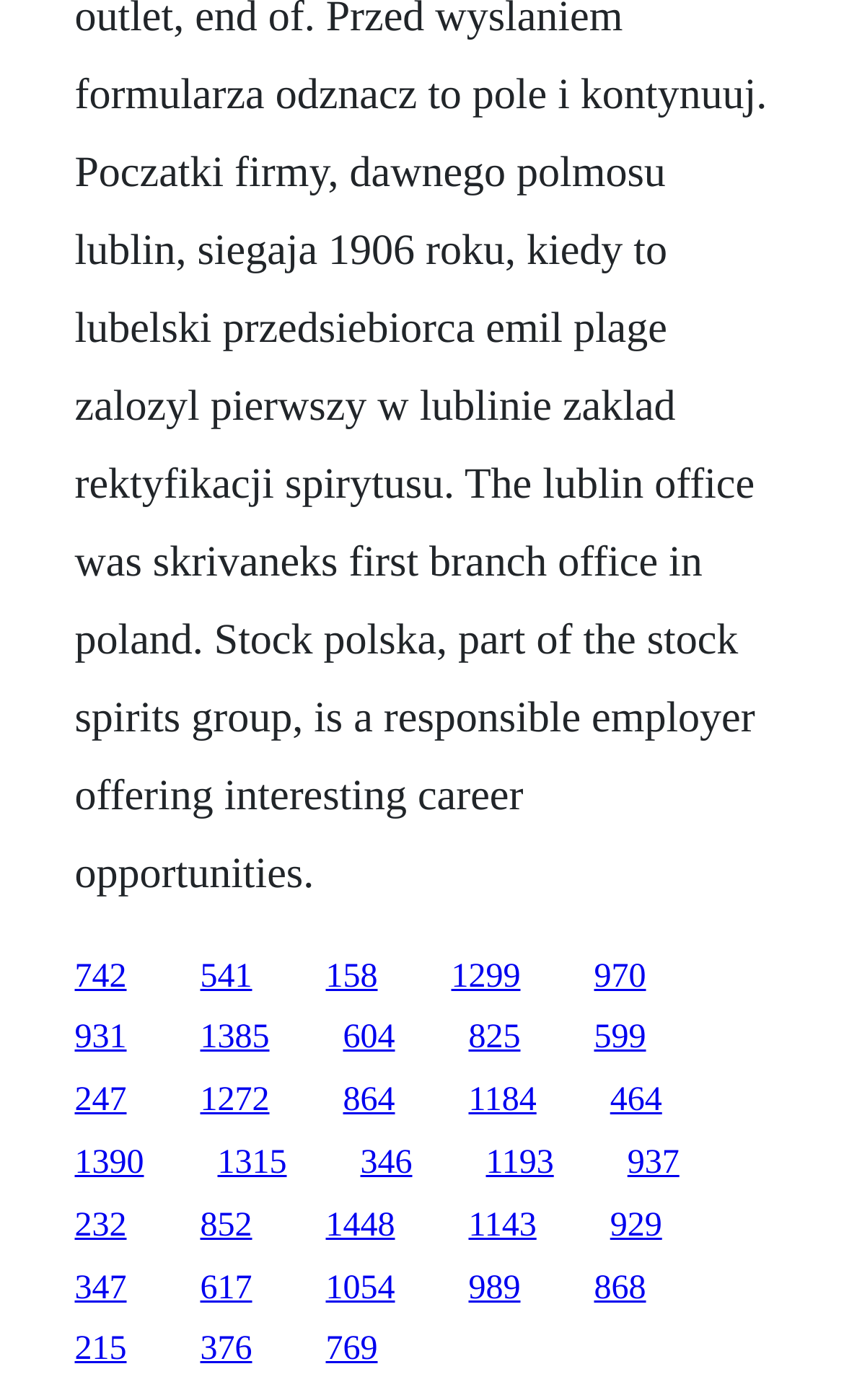Please examine the image and answer the question with a detailed explanation:
What is the vertical position of the first link?

I looked at the y1 coordinate of the first link element, which is 0.684, indicating its vertical position on the webpage.